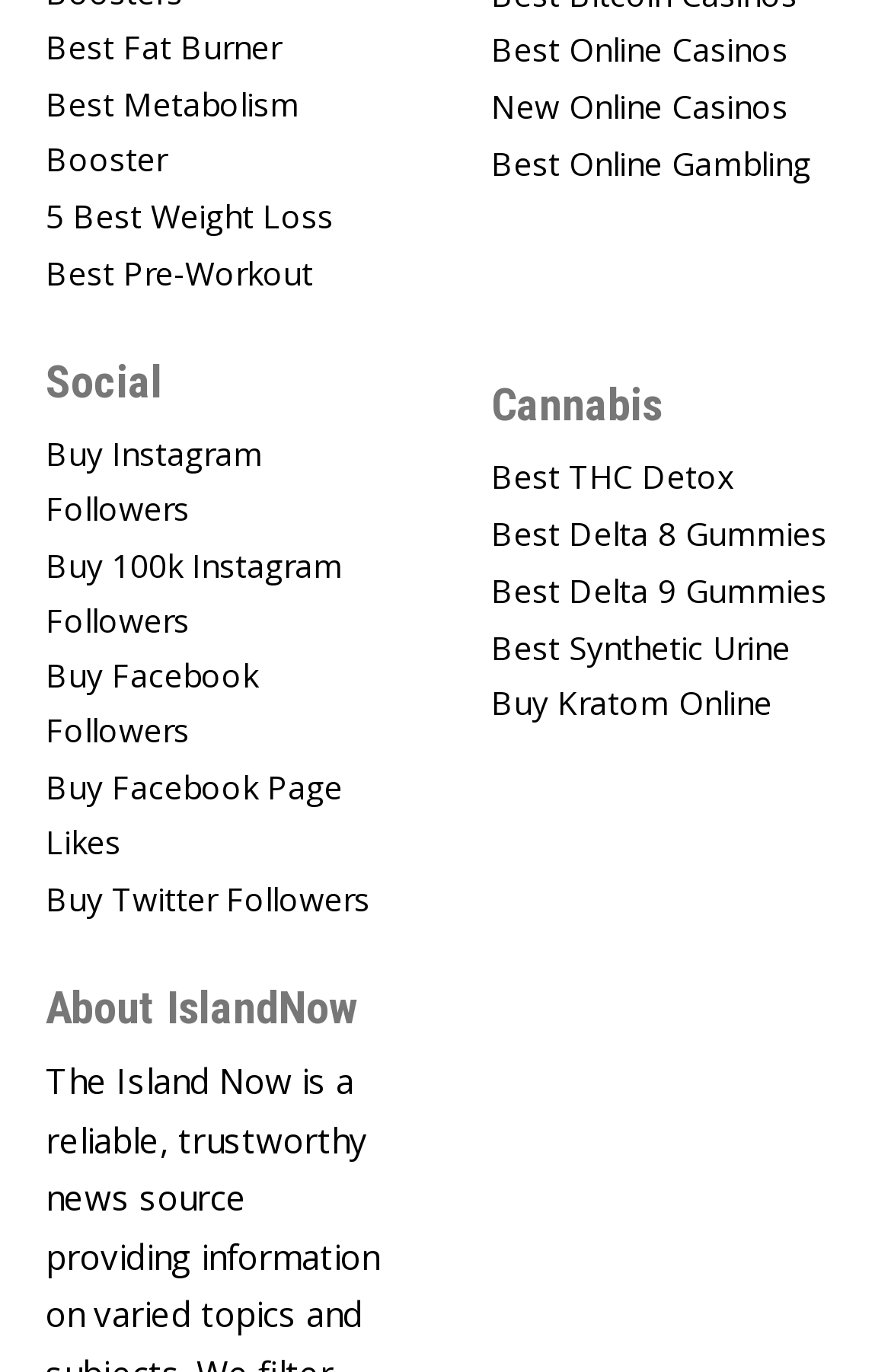Locate the bounding box coordinates of the clickable region necessary to complete the following instruction: "Read the JTECH BLOG". Provide the coordinates in the format of four float numbers between 0 and 1, i.e., [left, top, right, bottom].

None